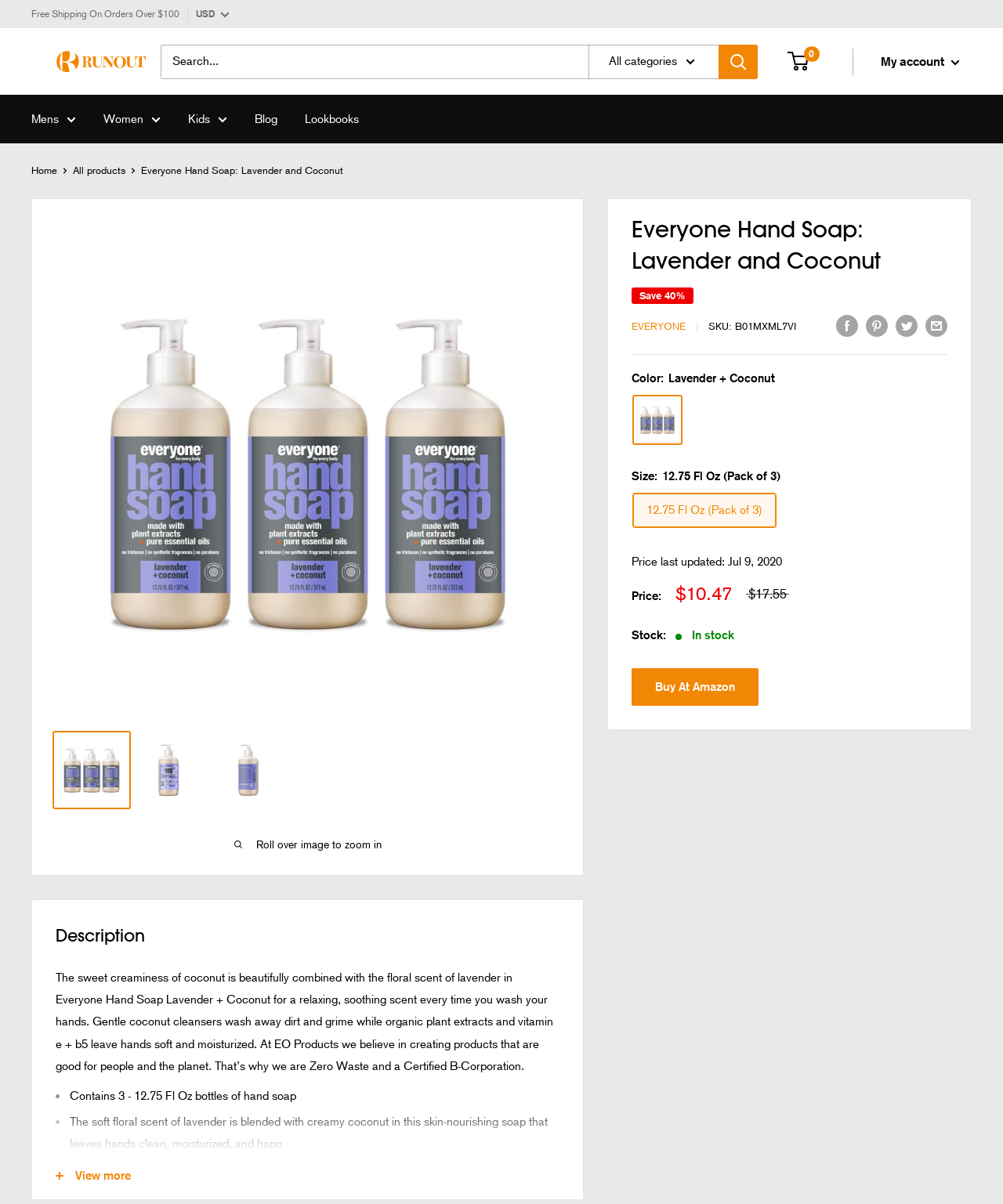Pinpoint the bounding box coordinates of the area that should be clicked to complete the following instruction: "Search for products". The coordinates must be given as four float numbers between 0 and 1, i.e., [left, top, right, bottom].

[0.16, 0.037, 0.755, 0.065]